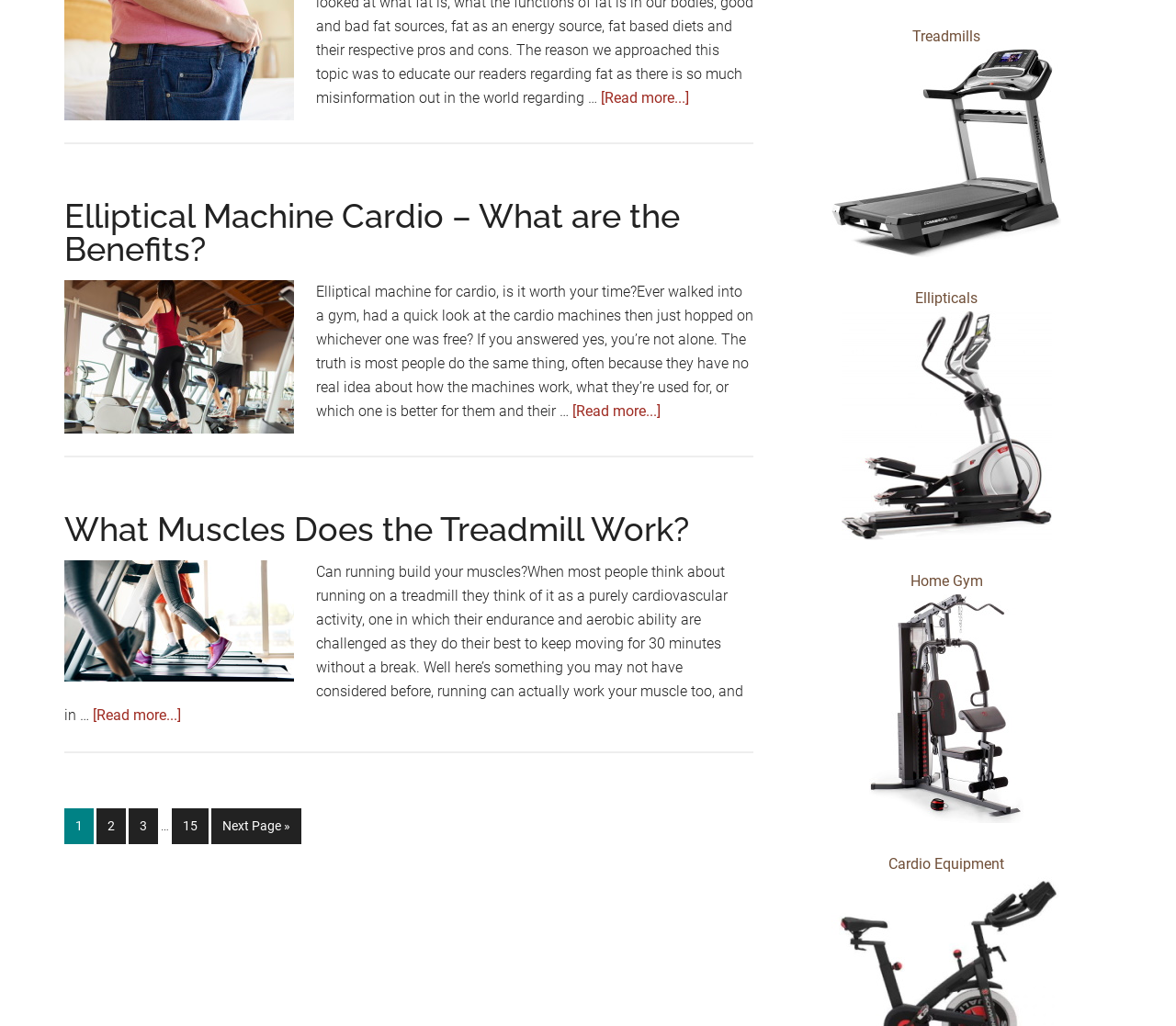Find the bounding box of the UI element described as: "Contact Us". The bounding box coordinates should be given as four float values between 0 and 1, i.e., [left, top, right, bottom].

None